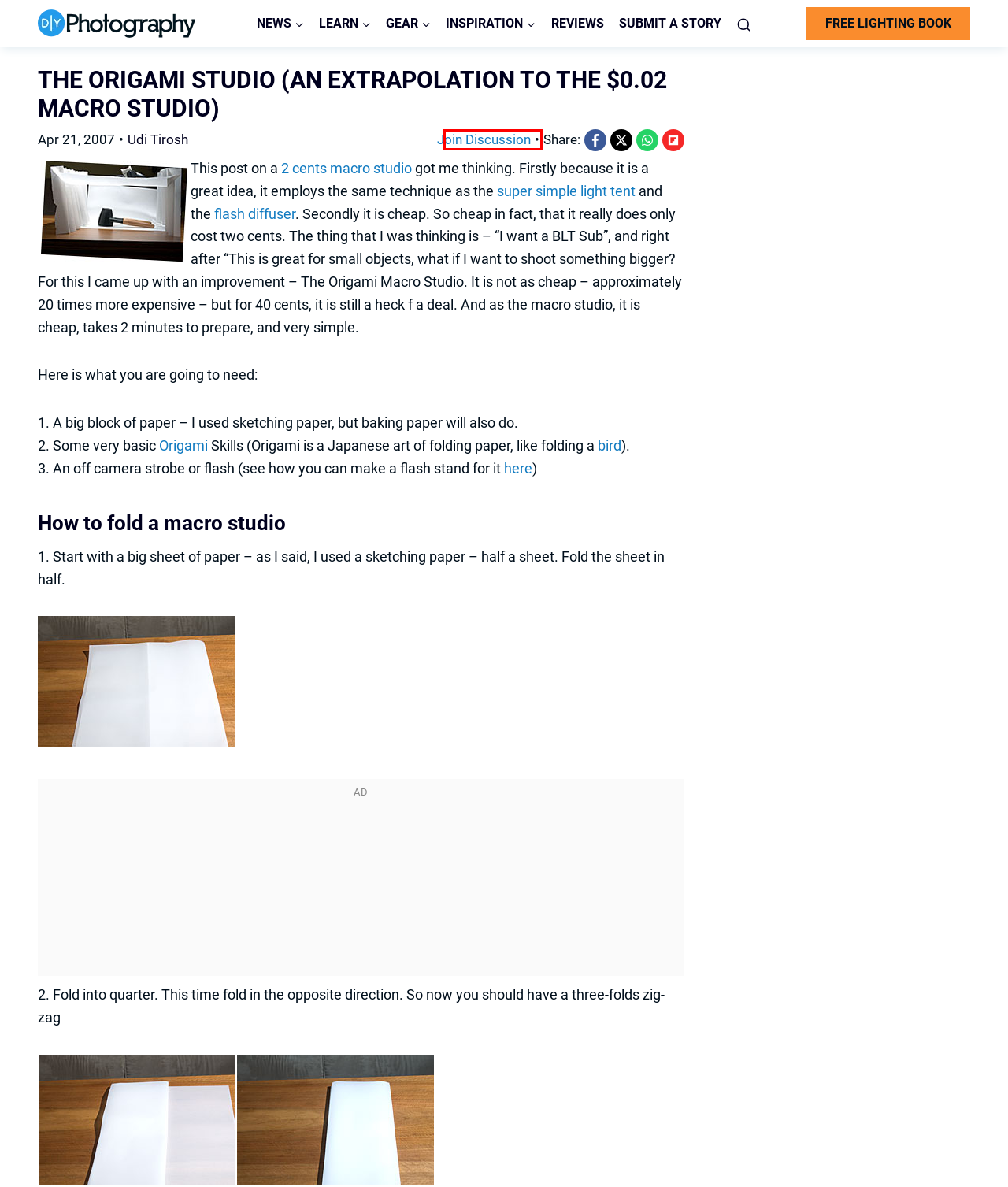A screenshot of a webpage is given, featuring a red bounding box around a UI element. Please choose the webpage description that best aligns with the new webpage after clicking the element in the bounding box. These are the descriptions:
A. Tutorials Archives - DIY Photography
B. Move over Sora, Kling is the new AI video generator to watch out for
C. news Archives - DIY Photography
D. DIYPhotography - Your one stop shop for everything photo and video - DIY Photography
E. Udi Tirosh, Author at DIY Photography
F. "Fast" vs. "Slow": Does lens "speed" really matter that much?
G. [FREE] Advanced Photography Lighting Book - DIY Photography
H. AstrHori adds 360° rotating base to its 28mm f/13 macro periprobe lens

G